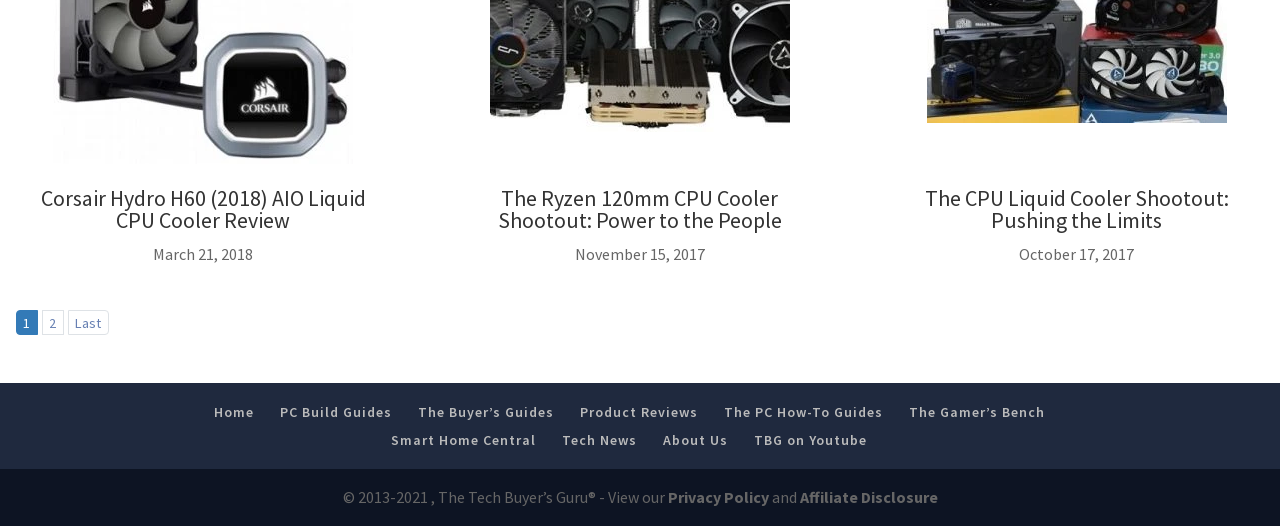Extract the bounding box for the UI element that matches this description: "Show all partners (847) →".

None